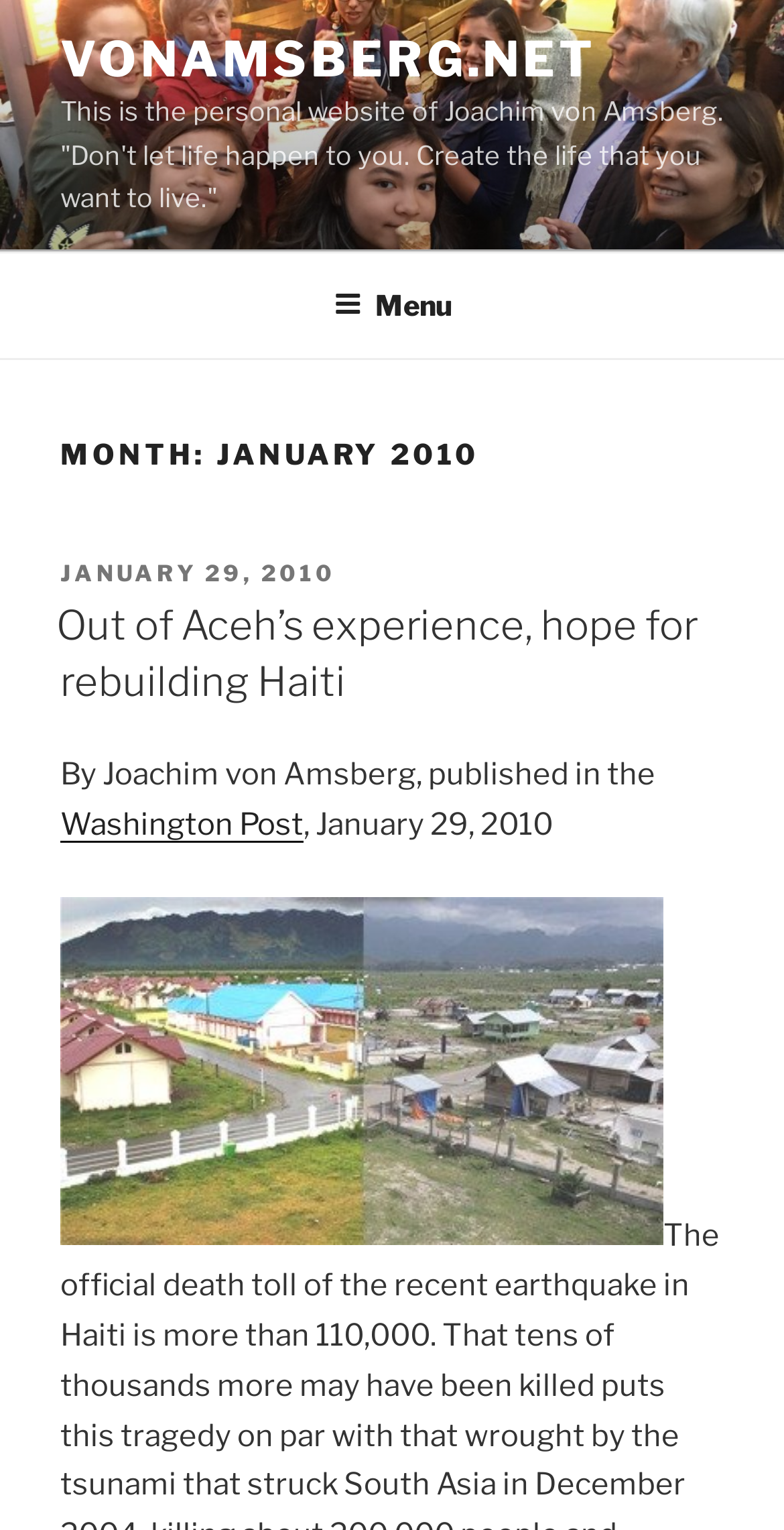What is the title of the latest article?
Using the image as a reference, give an elaborate response to the question.

The heading 'MONTH: JANUARY 2010' has a subheading 'Out of Aceh’s experience, hope for rebuilding Haiti' which is the title of the latest article.